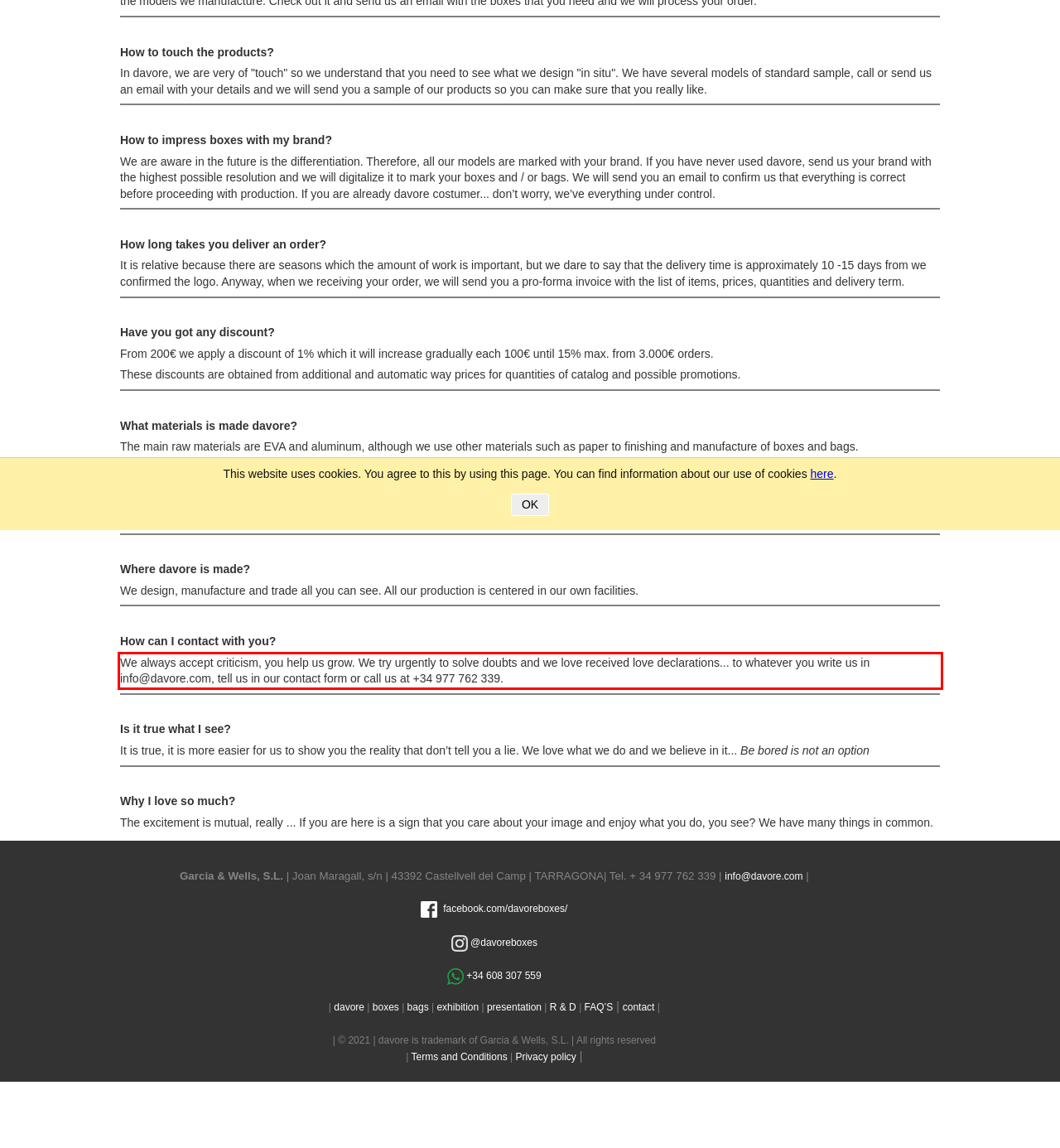There is a UI element on the webpage screenshot marked by a red bounding box. Extract and generate the text content from within this red box.

We always accept criticism, you help us grow. We try urgently to solve doubts and we love received love declarations... to whatever you write us in info@davore.com, tell us in our contact form or call us at +34 977 762 339.